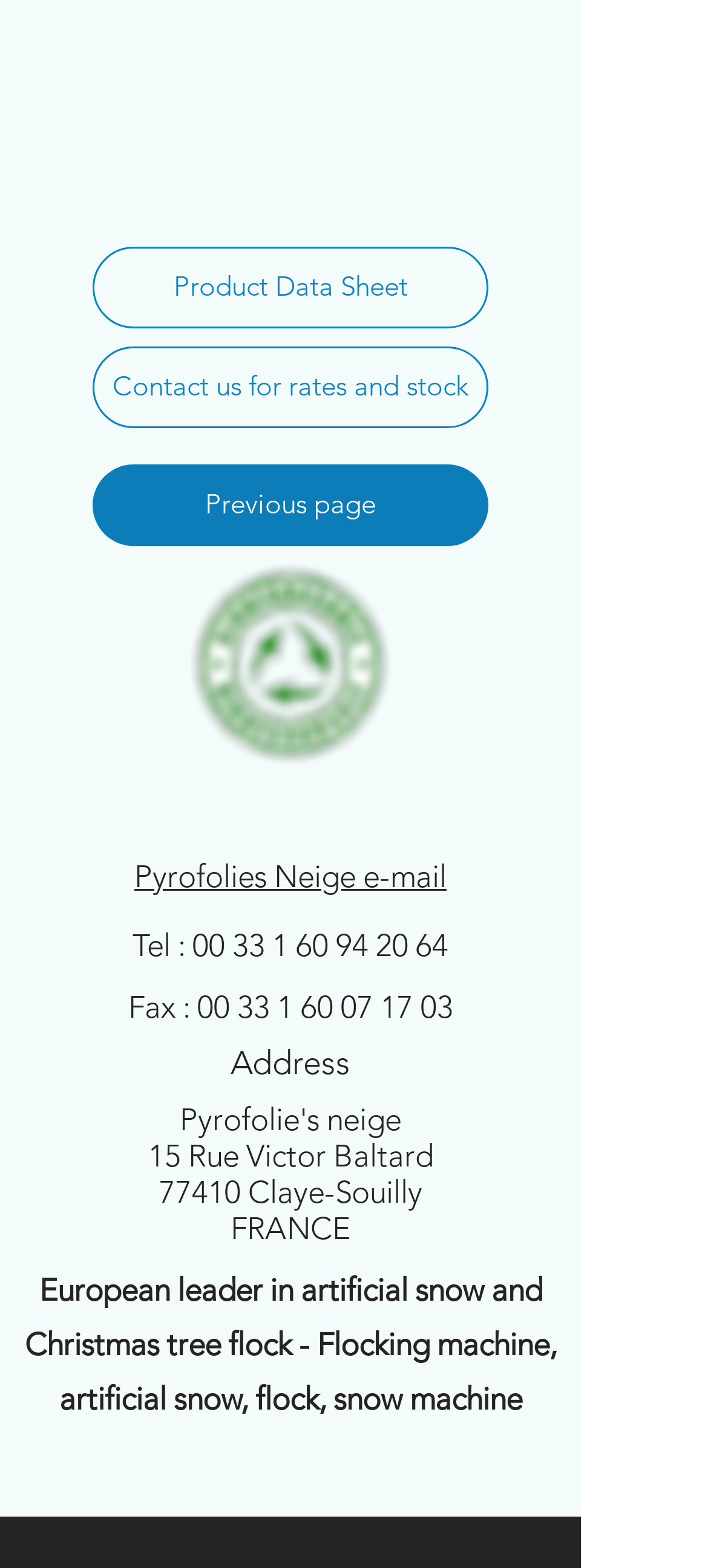Please predict the bounding box coordinates of the element's region where a click is necessary to complete the following instruction: "Send an email to Pyrofolies Neige". The coordinates should be represented by four float numbers between 0 and 1, i.e., [left, top, right, bottom].

[0.19, 0.547, 0.631, 0.57]